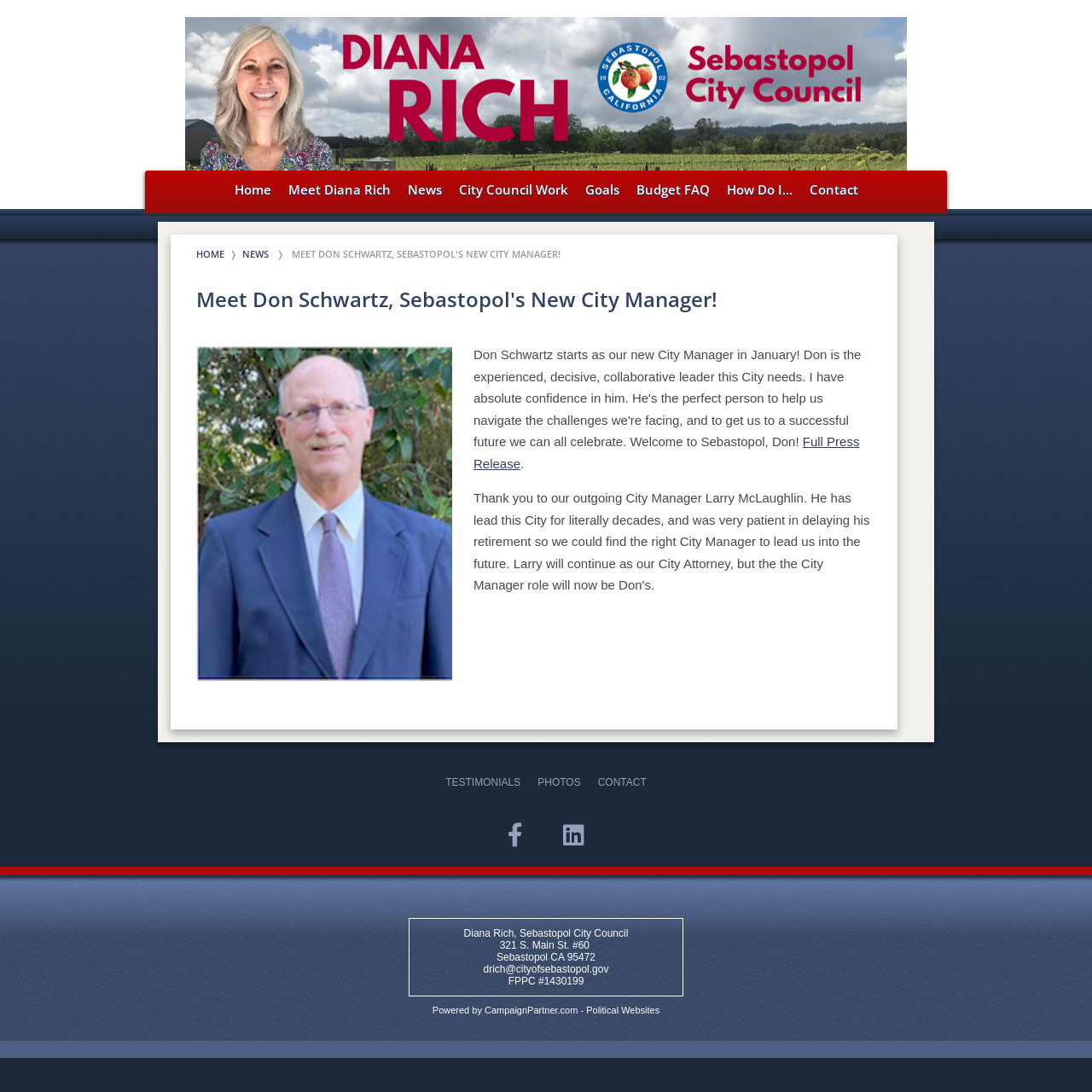Identify the bounding box coordinates of the region that needs to be clicked to carry out this instruction: "Click on the link to read the full press release". Provide these coordinates as four float numbers ranging from 0 to 1, i.e., [left, top, right, bottom].

[0.434, 0.398, 0.787, 0.431]